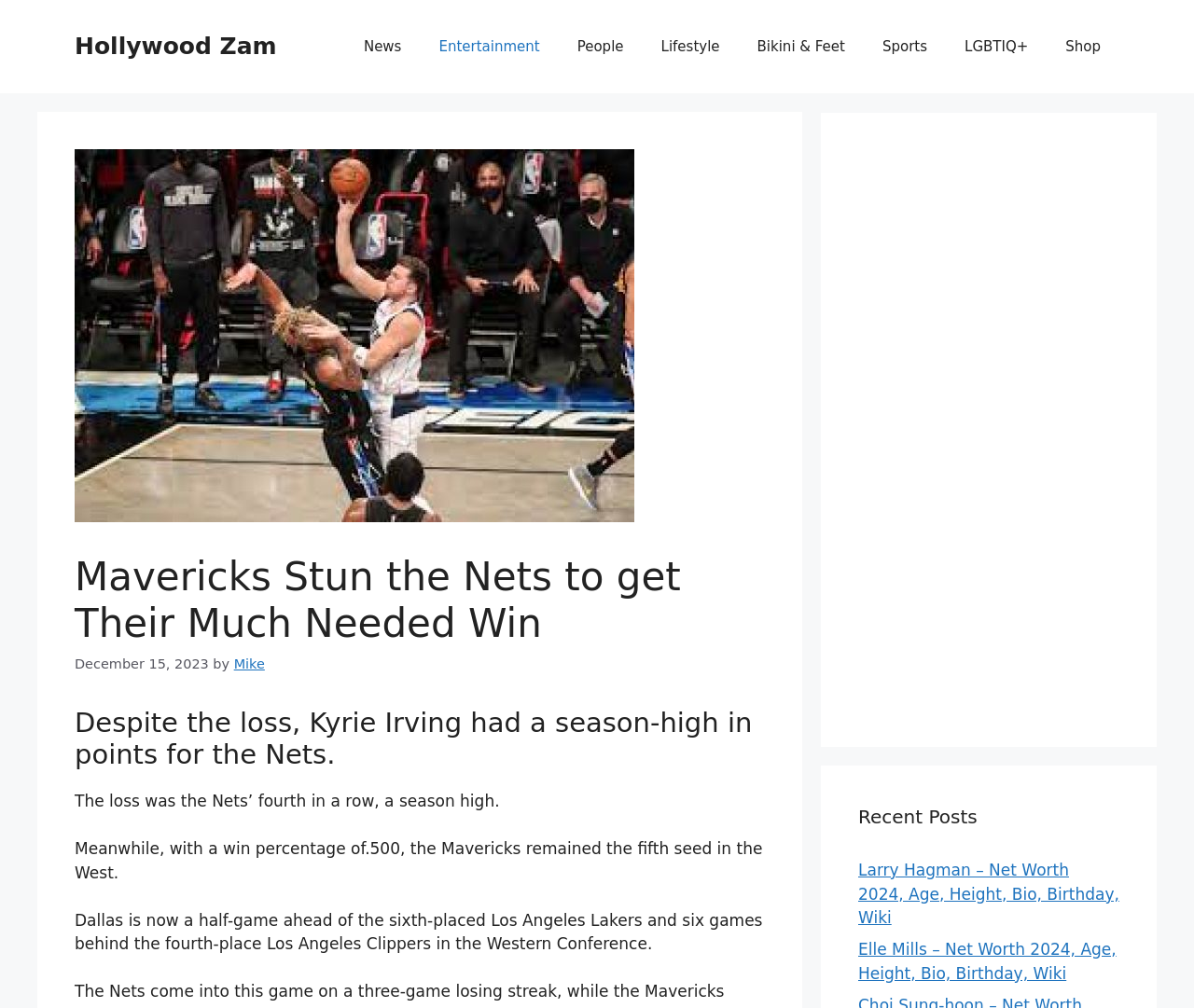Please provide a brief answer to the following inquiry using a single word or phrase:
What is the current win percentage of the Mavericks?

.500